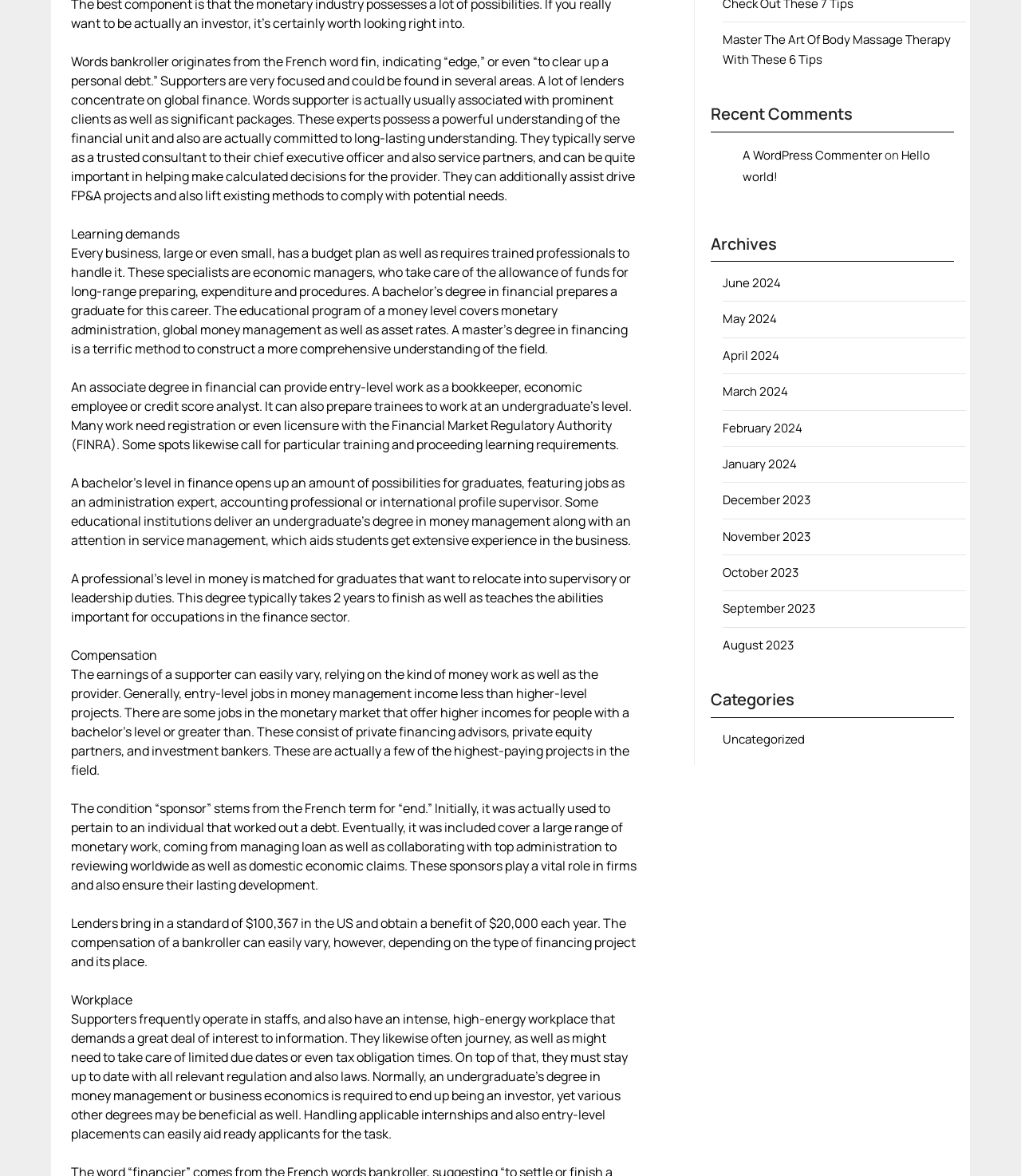Bounding box coordinates must be specified in the format (top-left x, top-left y, bottom-right x, bottom-right y). All values should be floating point numbers between 0 and 1. What are the bounding box coordinates of the UI element described as: Uncategorized

[0.708, 0.621, 0.789, 0.635]